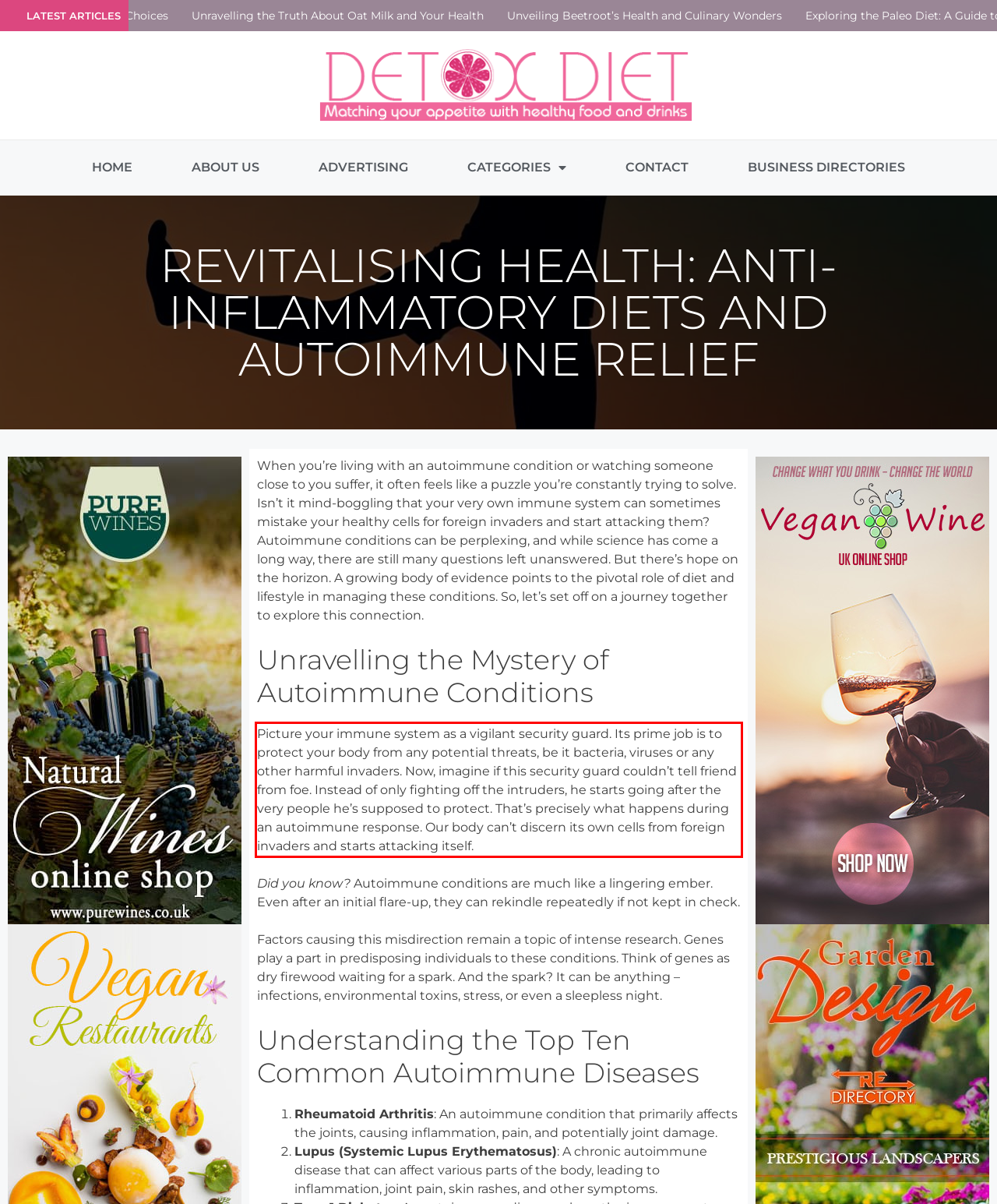Identify the red bounding box in the webpage screenshot and perform OCR to generate the text content enclosed.

Picture your immune system as a vigilant security guard. Its prime job is to protect your body from any potential threats, be it bacteria, viruses or any other harmful invaders. Now, imagine if this security guard couldn’t tell friend from foe. Instead of only fighting off the intruders, he starts going after the very people he’s supposed to protect. That’s precisely what happens during an autoimmune response. Our body can’t discern its own cells from foreign invaders and starts attacking itself.